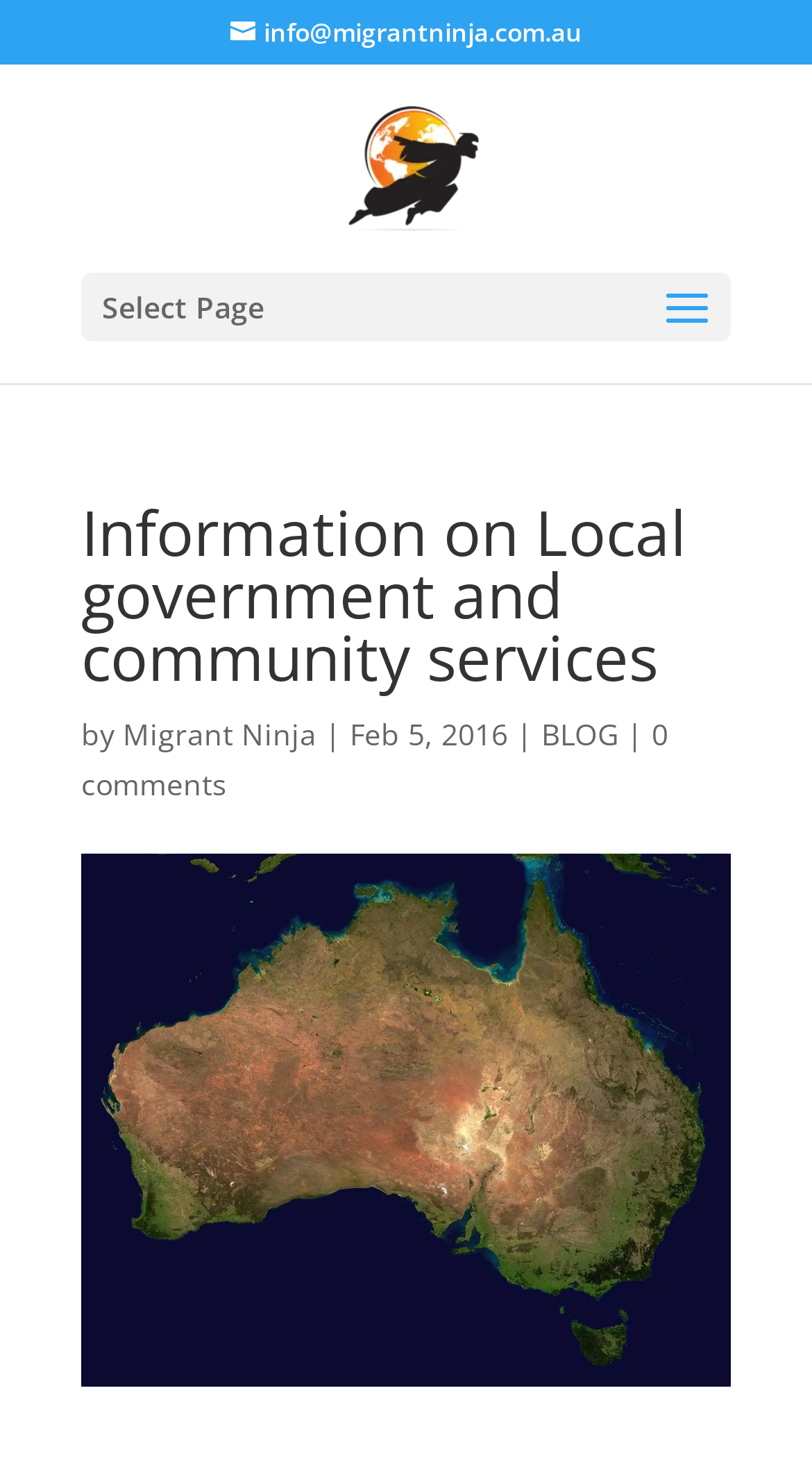What is the author of the article?
Use the information from the image to give a detailed answer to the question.

The author of the article can be found below the title 'Information on Local government and community services', where it is written 'by Migrant Ninja'.